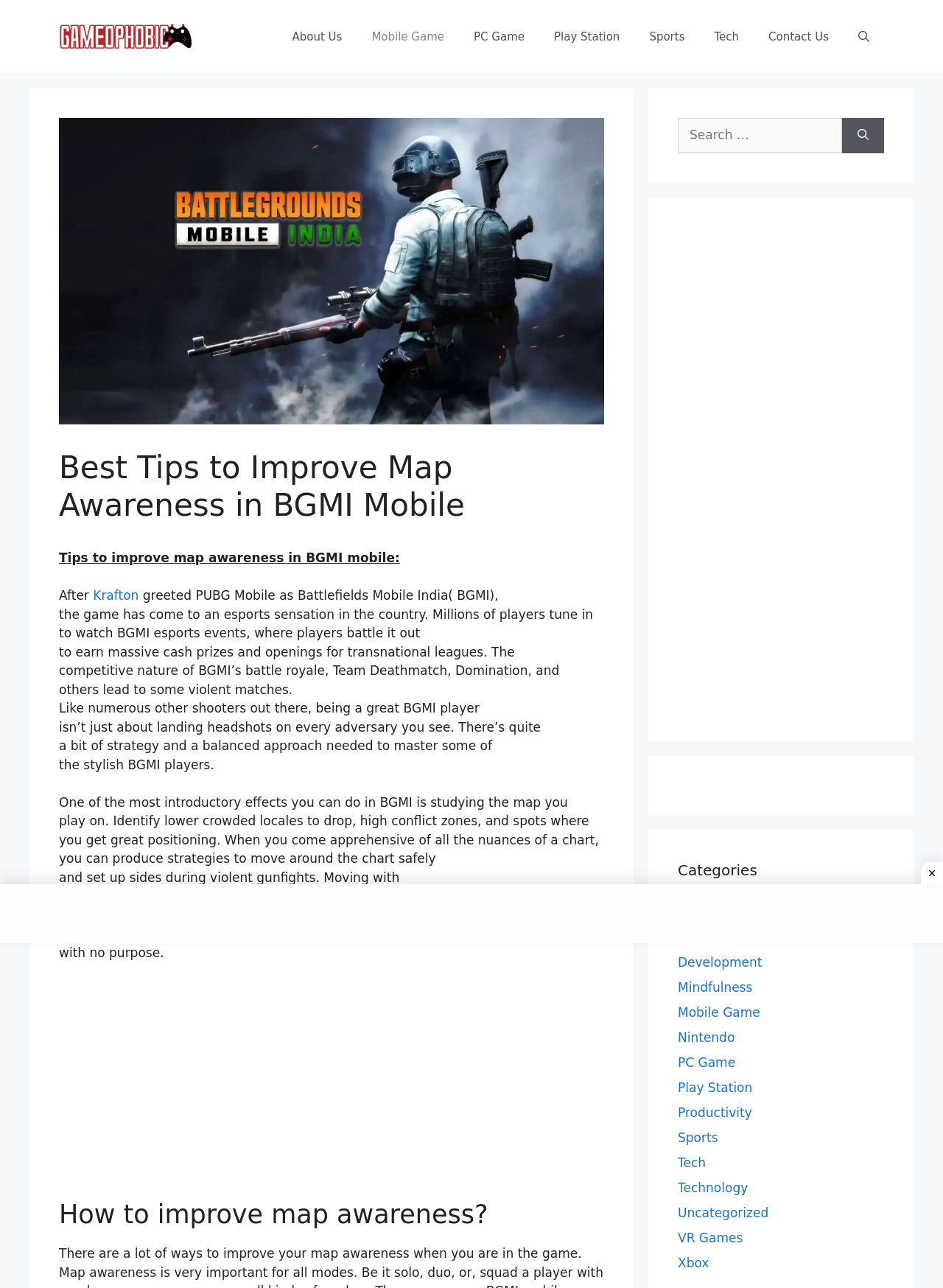Using details from the image, please answer the following question comprehensively:
What is the purpose of map awareness in BGMI?

According to the article, map awareness is crucial in BGMI as it helps players to earn massive cash prizes and openings in transnational leagues. It is an essential skill for players to succeed in the game.